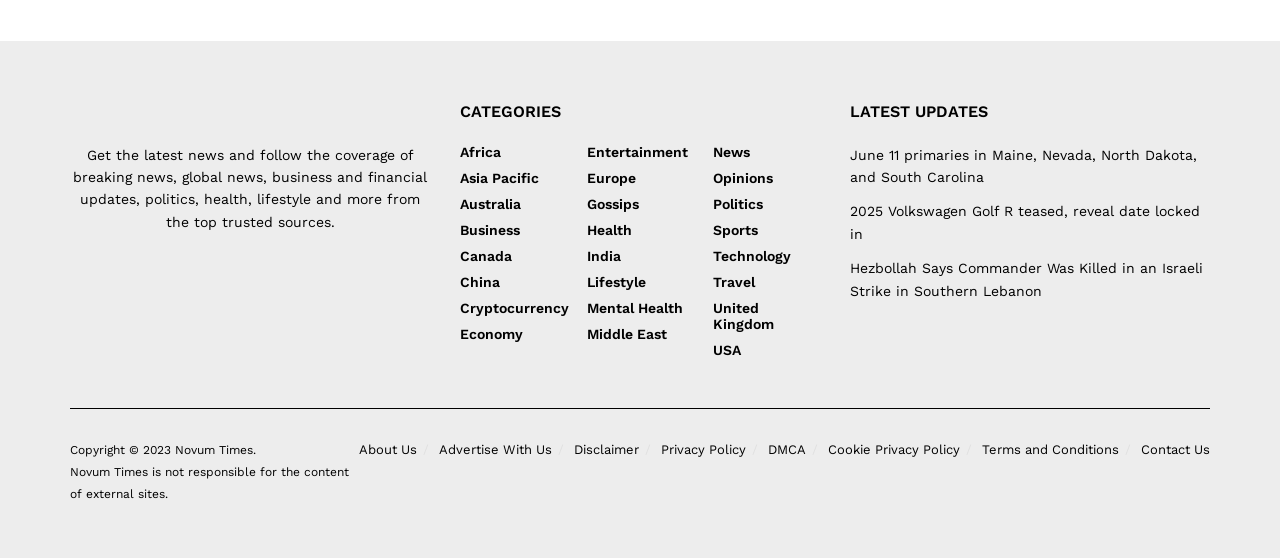Locate the bounding box for the described UI element: "Cookie Privacy Policy". Ensure the coordinates are four float numbers between 0 and 1, formatted as [left, top, right, bottom].

[0.647, 0.792, 0.75, 0.818]